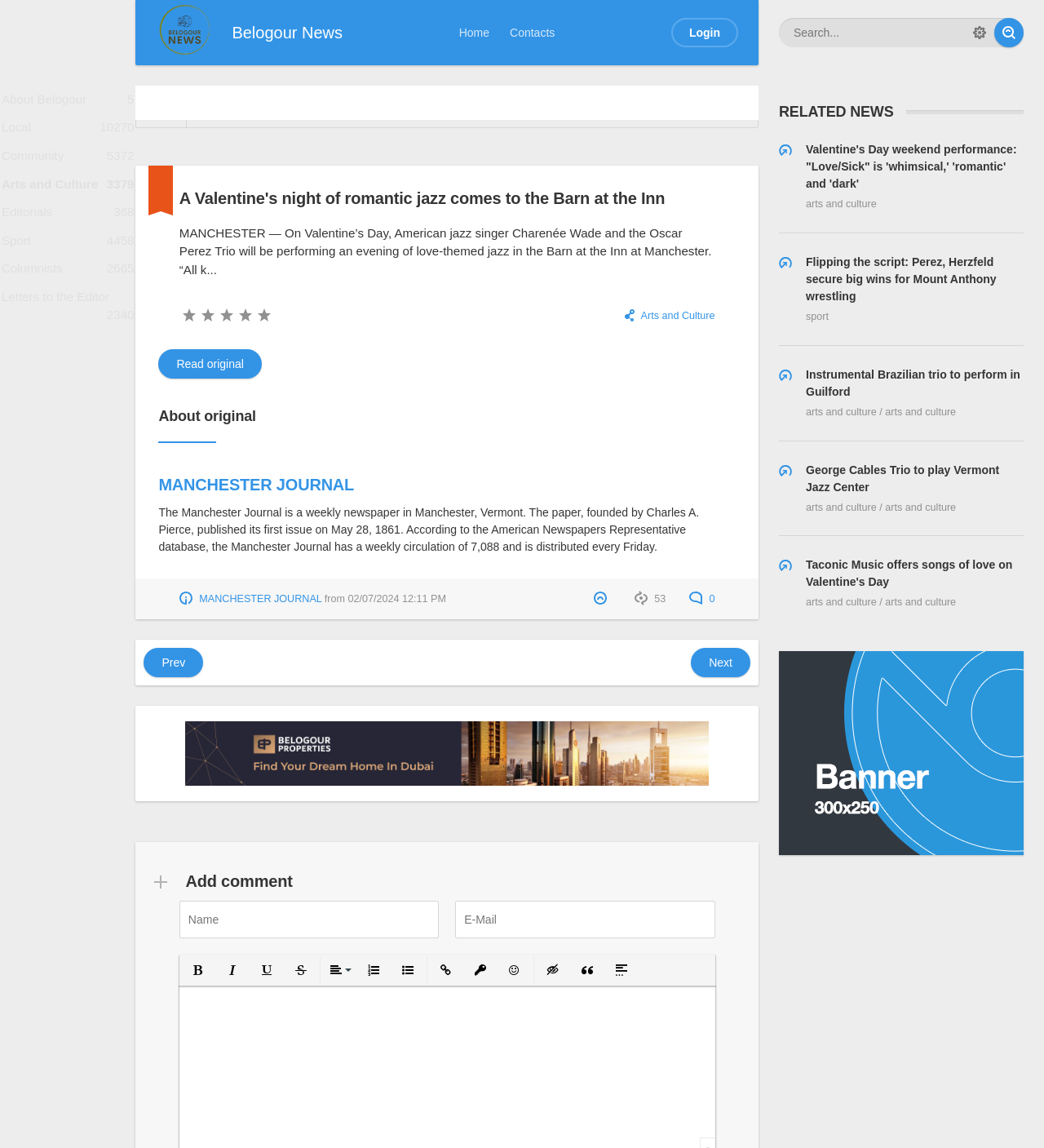How many comments does the article have?
Give a one-word or short phrase answer based on the image.

0